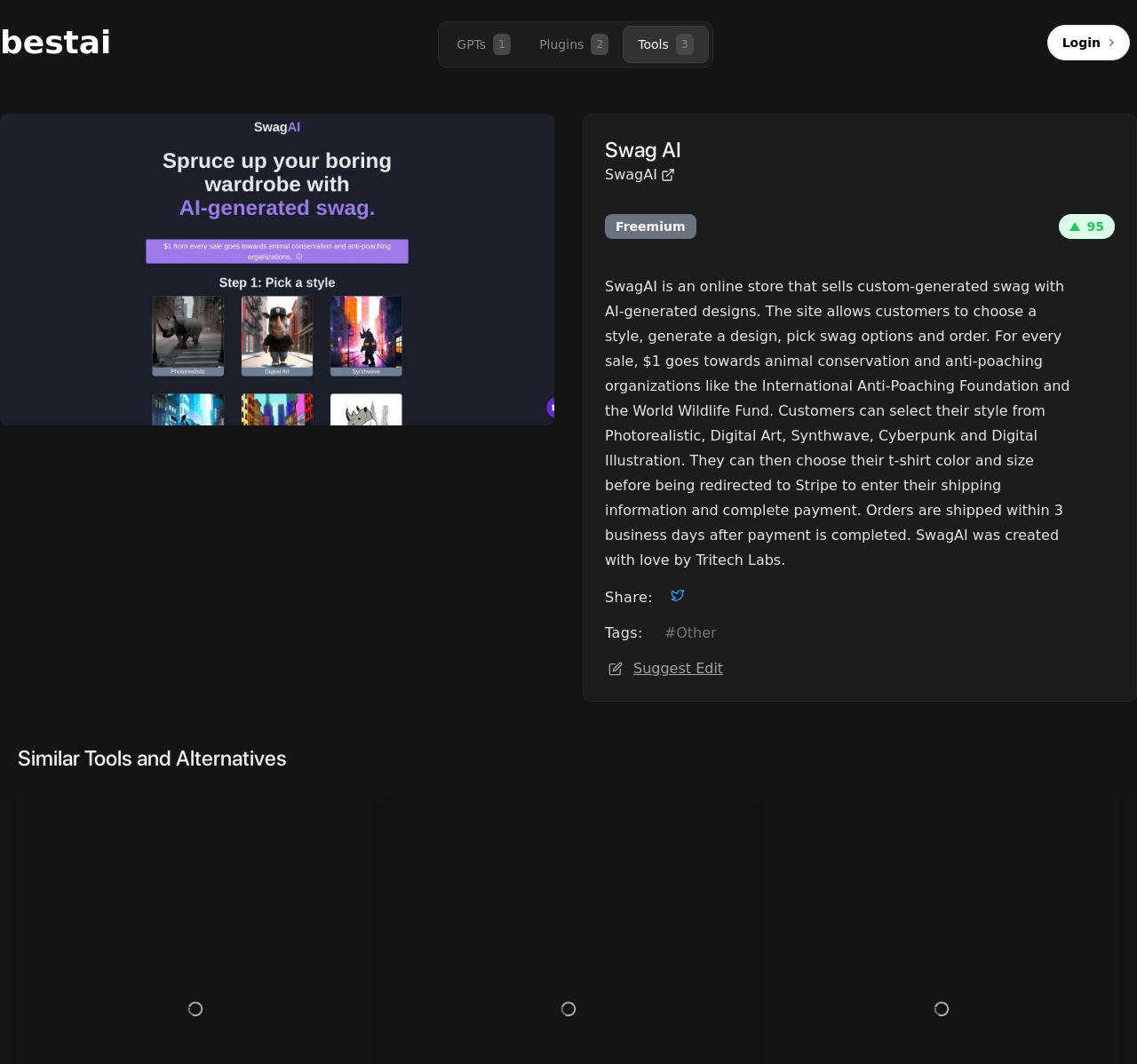Predict the bounding box of the UI element based on the description: "Aida/Web community". The coordinates should be four float numbers between 0 and 1, formatted as [left, top, right, bottom].

None